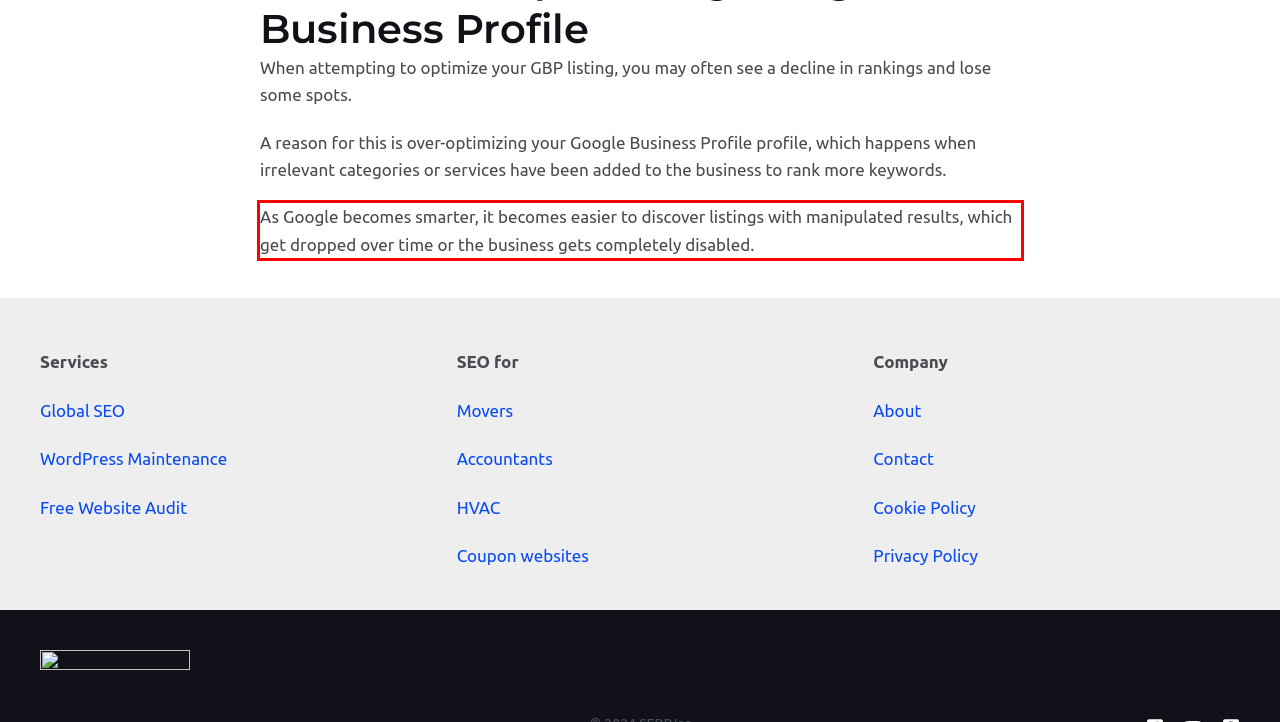Using the provided webpage screenshot, identify and read the text within the red rectangle bounding box.

As Google becomes smarter, it becomes easier to discover listings with manipulated results, which get dropped over time or the business gets completely disabled.